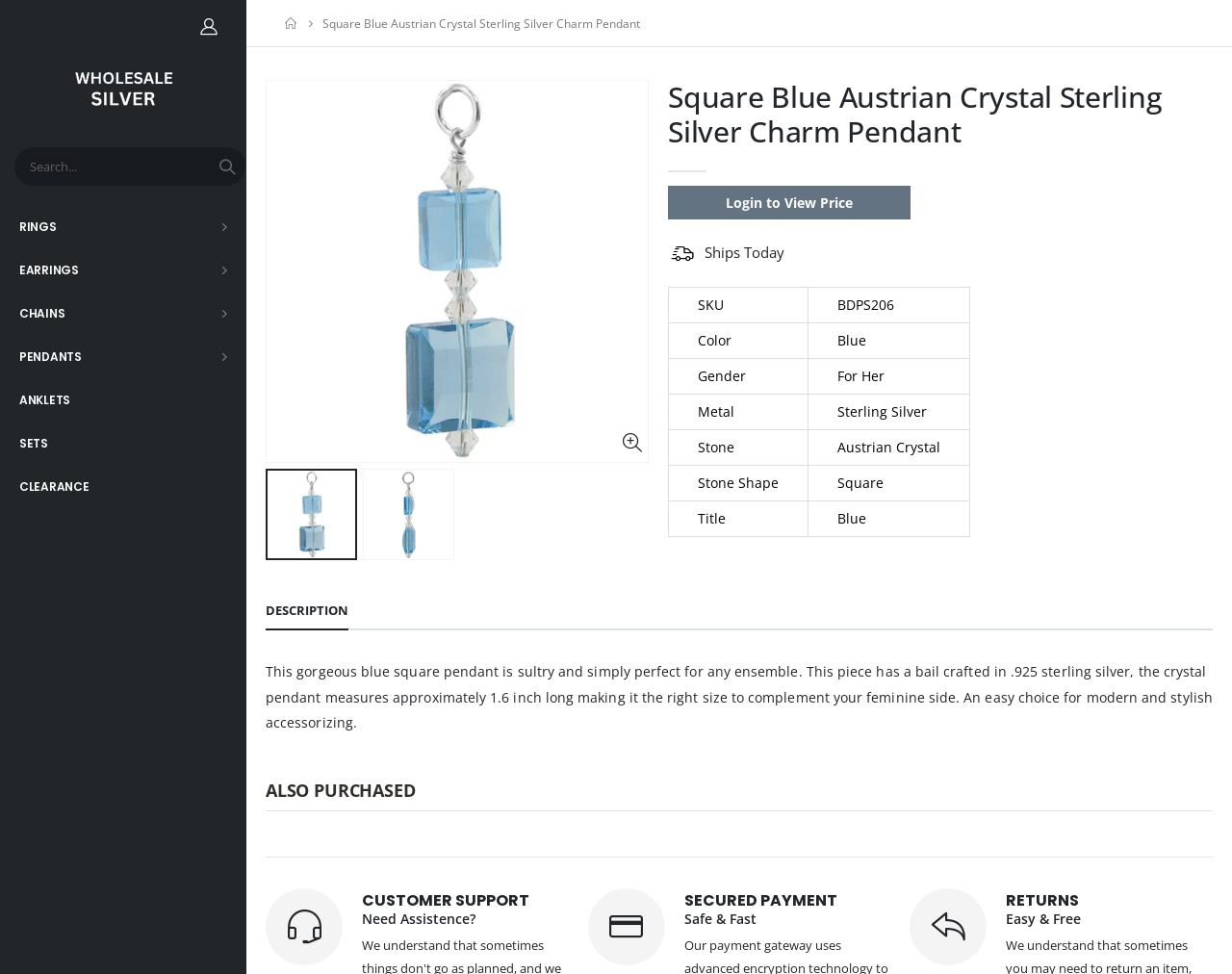Pinpoint the bounding box coordinates of the clickable area necessary to execute the following instruction: "View customer support". The coordinates should be given as four float numbers between 0 and 1, namely [left, top, right, bottom].

[0.294, 0.915, 0.461, 0.934]